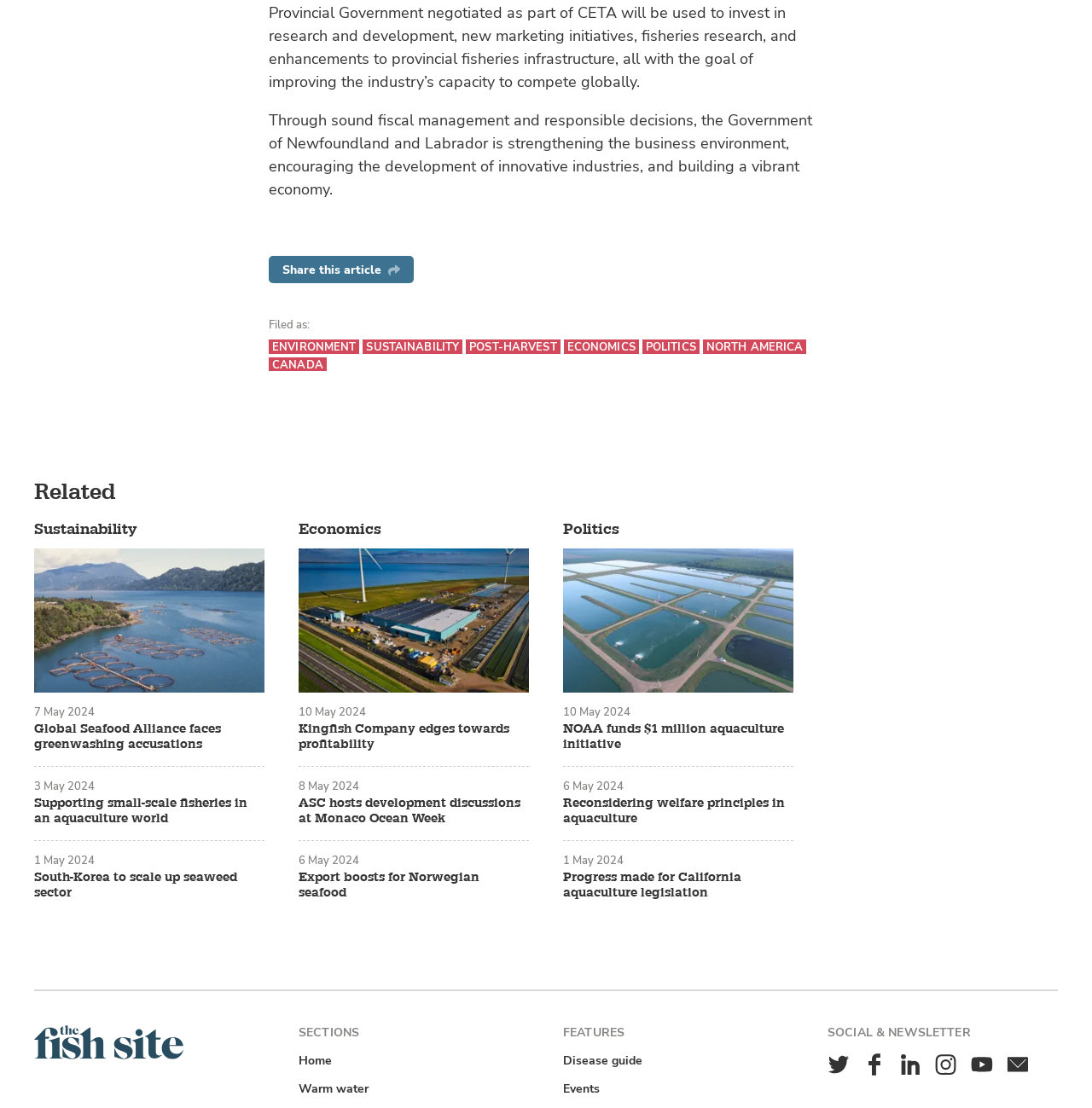Identify the bounding box coordinates of the section to be clicked to complete the task described by the following instruction: "Follow The Fish Site on Twitter". The coordinates should be four float numbers between 0 and 1, formatted as [left, top, right, bottom].

[0.755, 0.949, 0.781, 0.972]